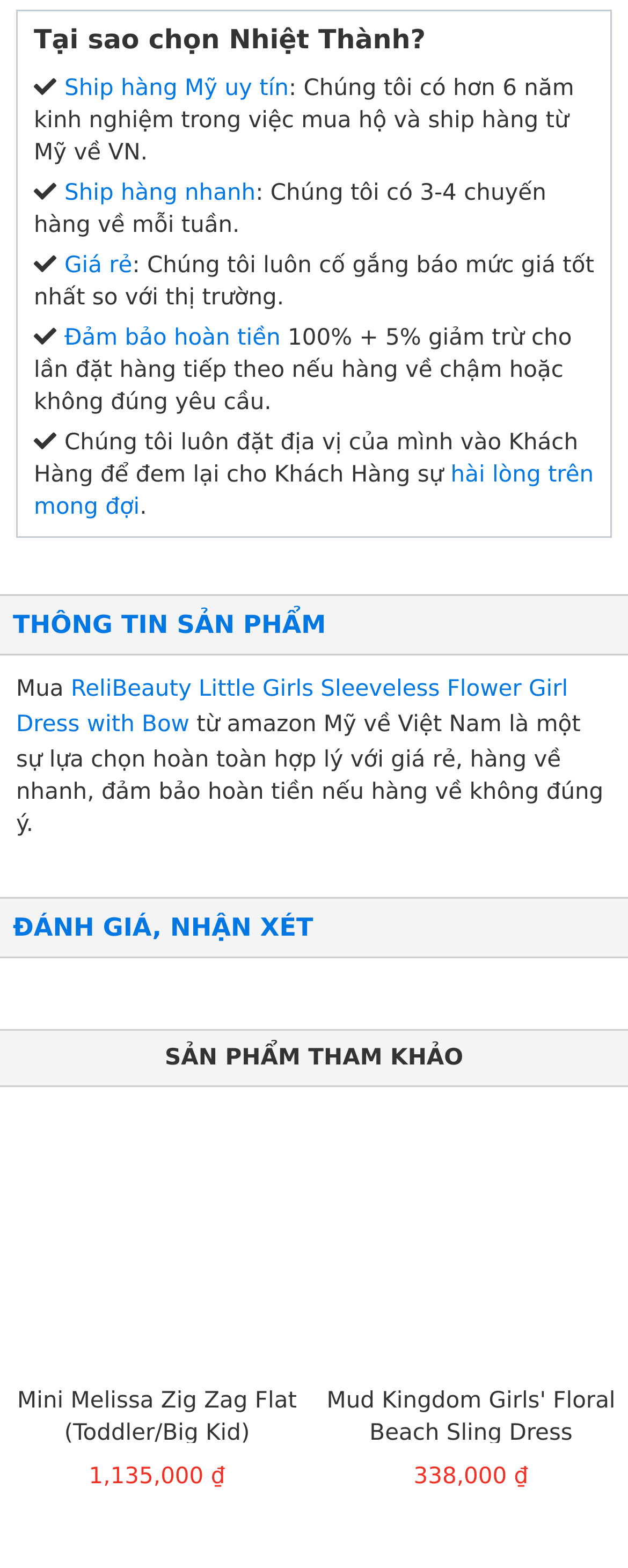Find the bounding box coordinates of the element's region that should be clicked in order to follow the given instruction: "Click on 'Mud Kingdom Girls' Floral Beach Sling Dress'". The coordinates should consist of four float numbers between 0 and 1, i.e., [left, top, right, bottom].

[0.558, 0.719, 0.942, 0.873]